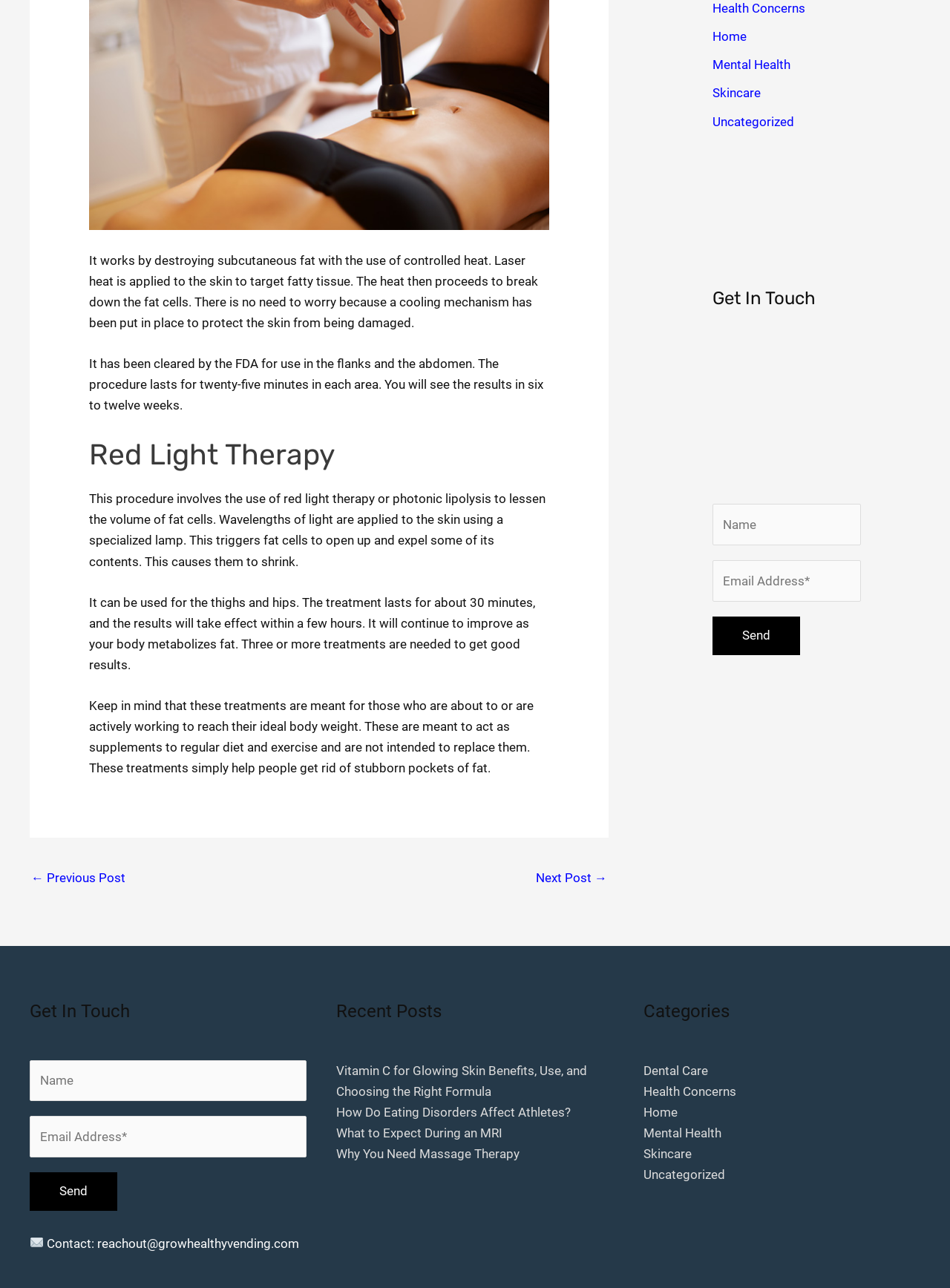Find the bounding box coordinates of the element's region that should be clicked in order to follow the given instruction: "Fill in the 'Name' textbox". The coordinates should consist of four float numbers between 0 and 1, i.e., [left, top, right, bottom].

[0.75, 0.391, 0.906, 0.423]